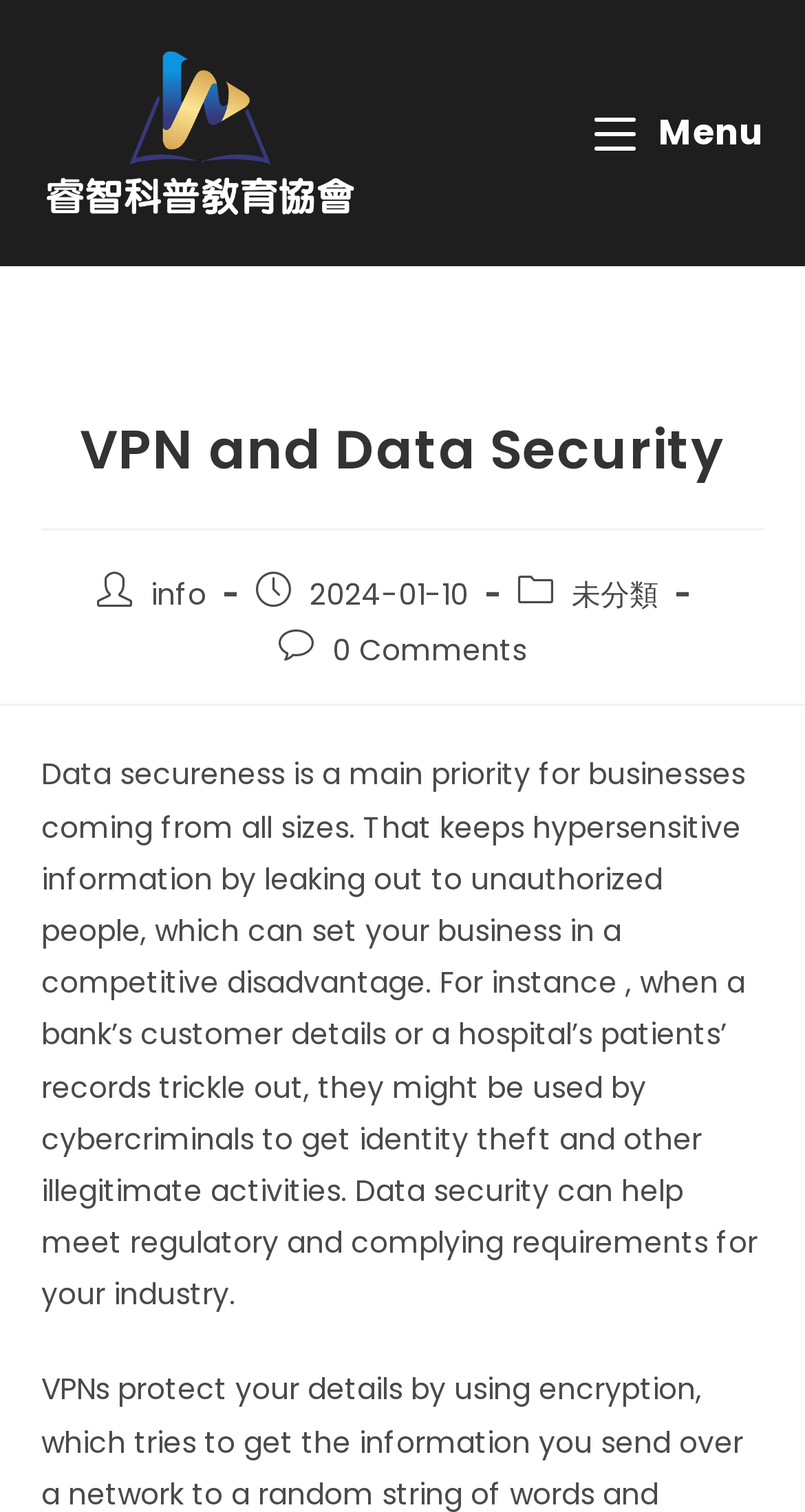Provide a short answer using a single word or phrase for the following question: 
What is the topic of the post?

Data security